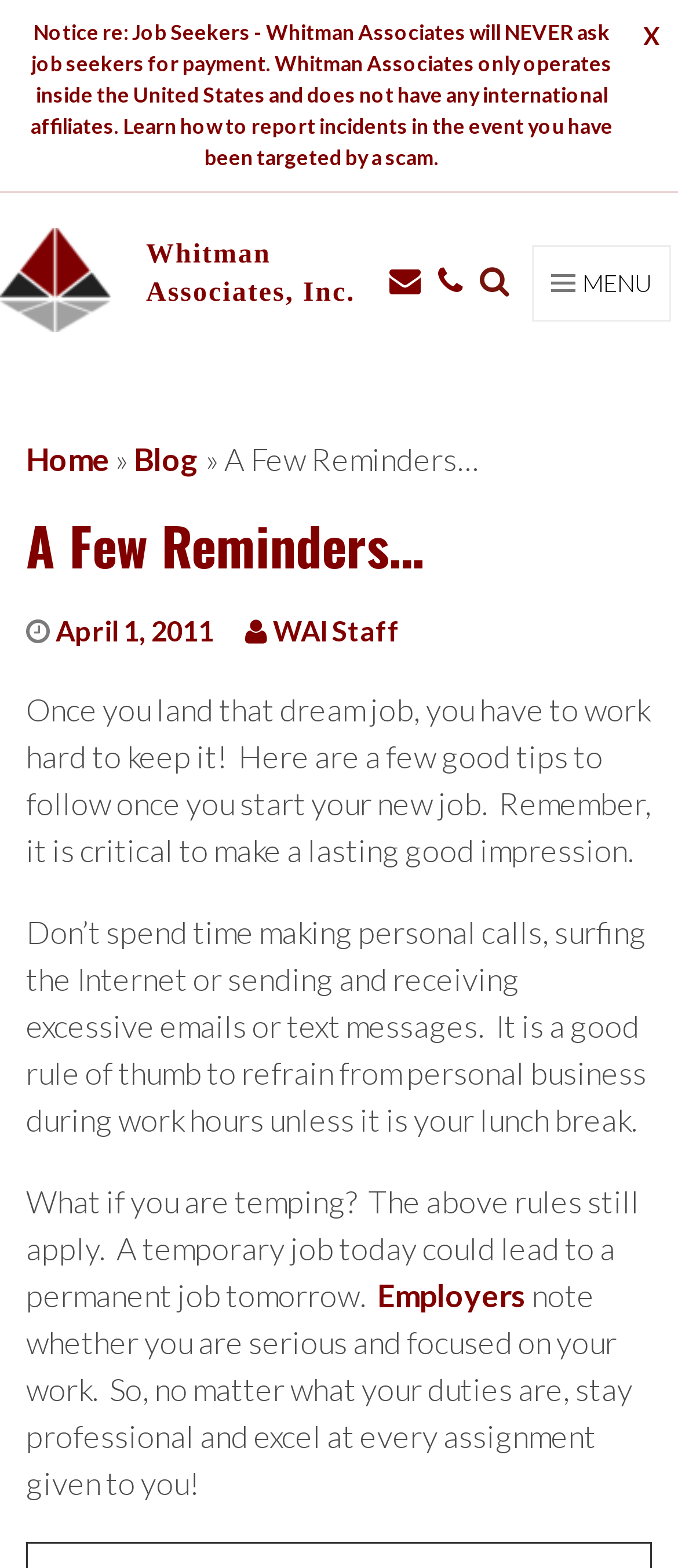Could you locate the bounding box coordinates for the section that should be clicked to accomplish this task: "Go to the Home page".

[0.038, 0.28, 0.162, 0.305]